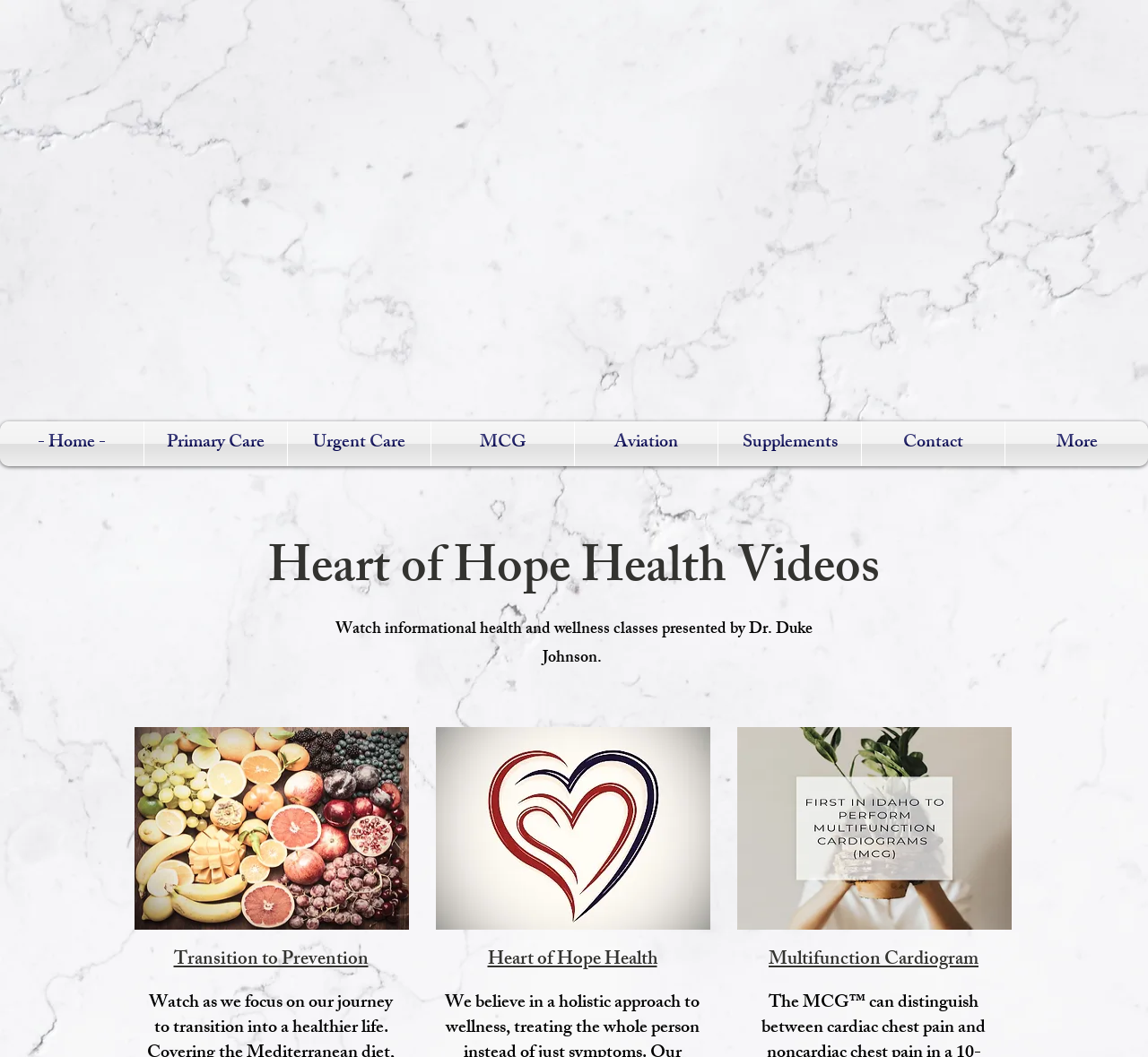What is the topic of the video 'Transition to Prevention Part 1'?
Using the image as a reference, answer the question with a short word or phrase.

Healthy Living